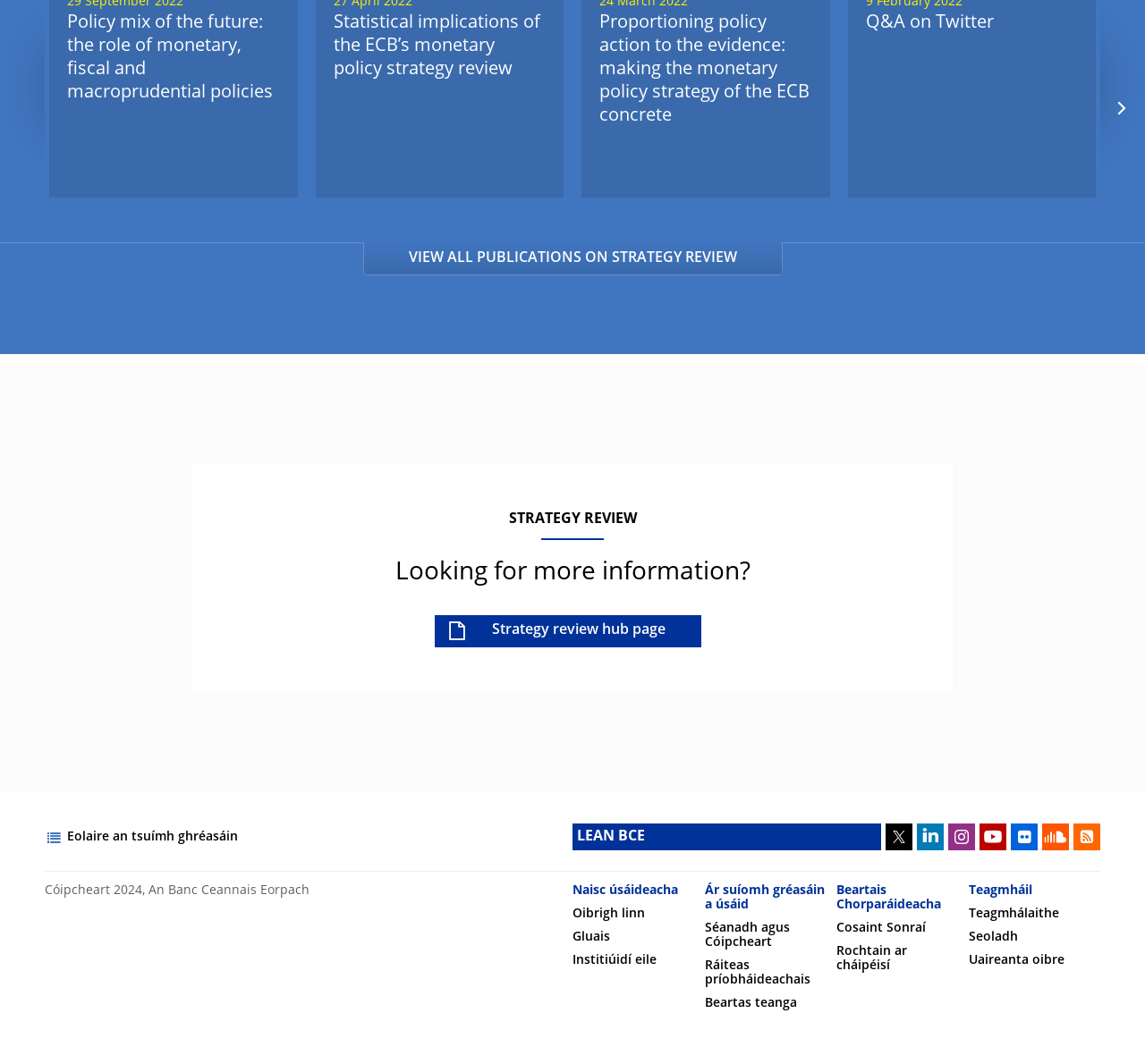Answer the following query concisely with a single word or phrase:
What is the 'Strategy review hub page' about?

About strategy review